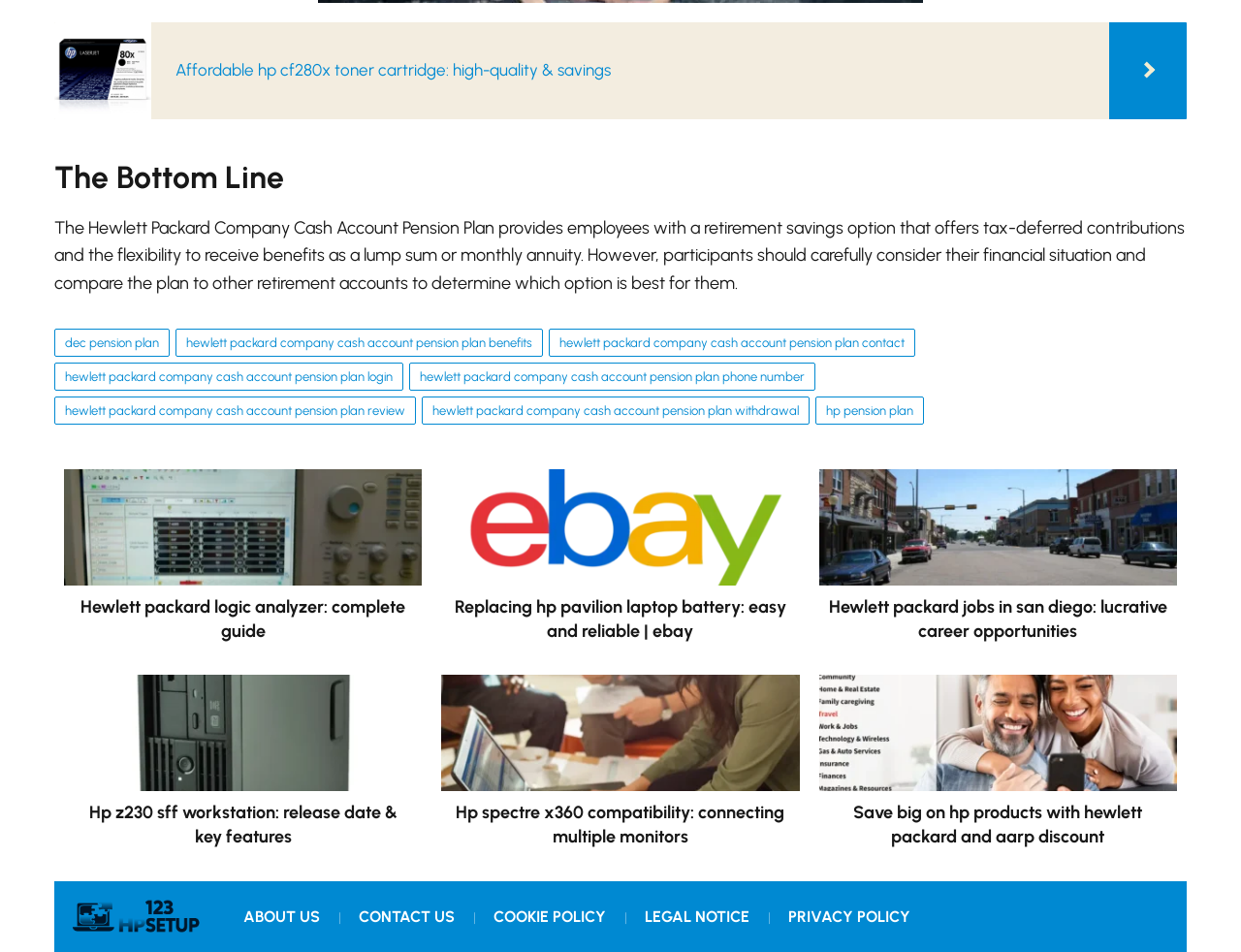Determine the coordinates of the bounding box that should be clicked to complete the instruction: "Click on the link to learn about Hewlett Packard Company Cash Account Pension Plan benefits". The coordinates should be represented by four float numbers between 0 and 1: [left, top, right, bottom].

[0.141, 0.345, 0.438, 0.375]